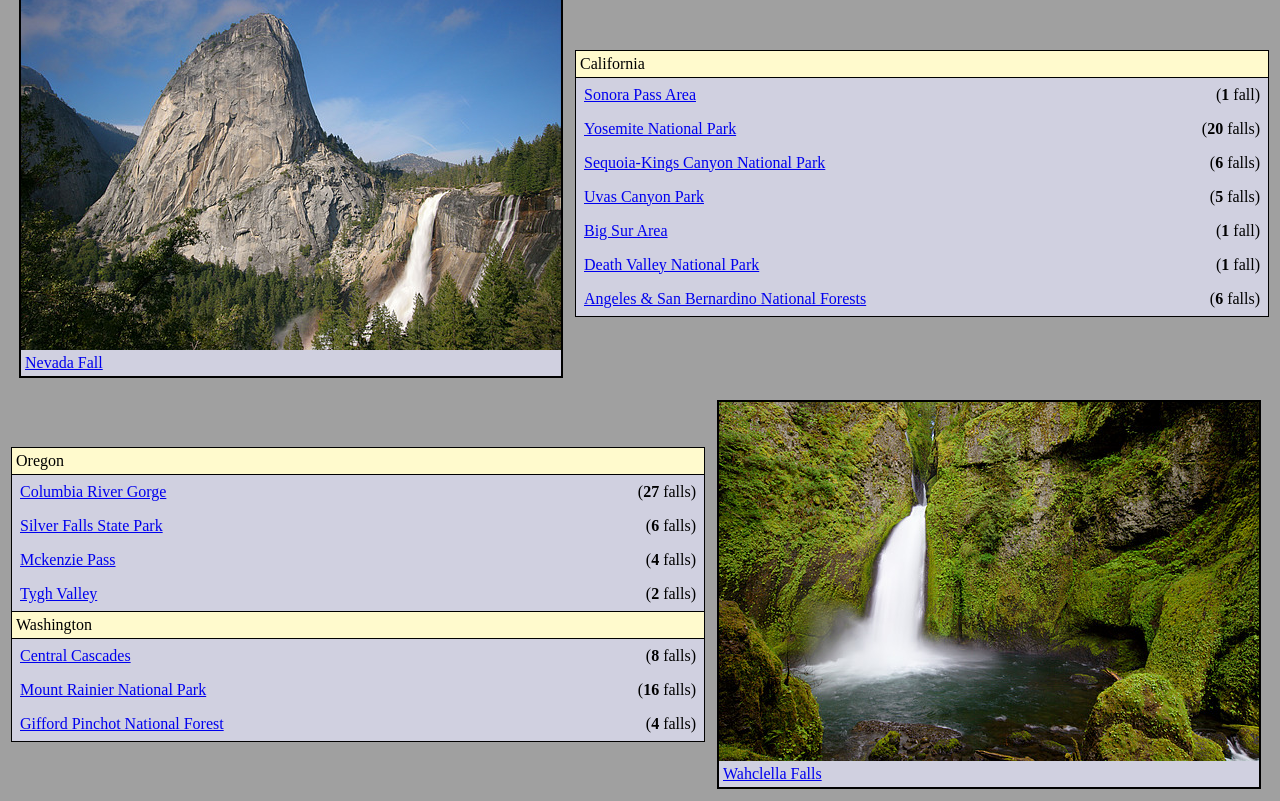Please mark the bounding box coordinates of the area that should be clicked to carry out the instruction: "Go to Columbia River Gorge".

[0.016, 0.603, 0.13, 0.624]